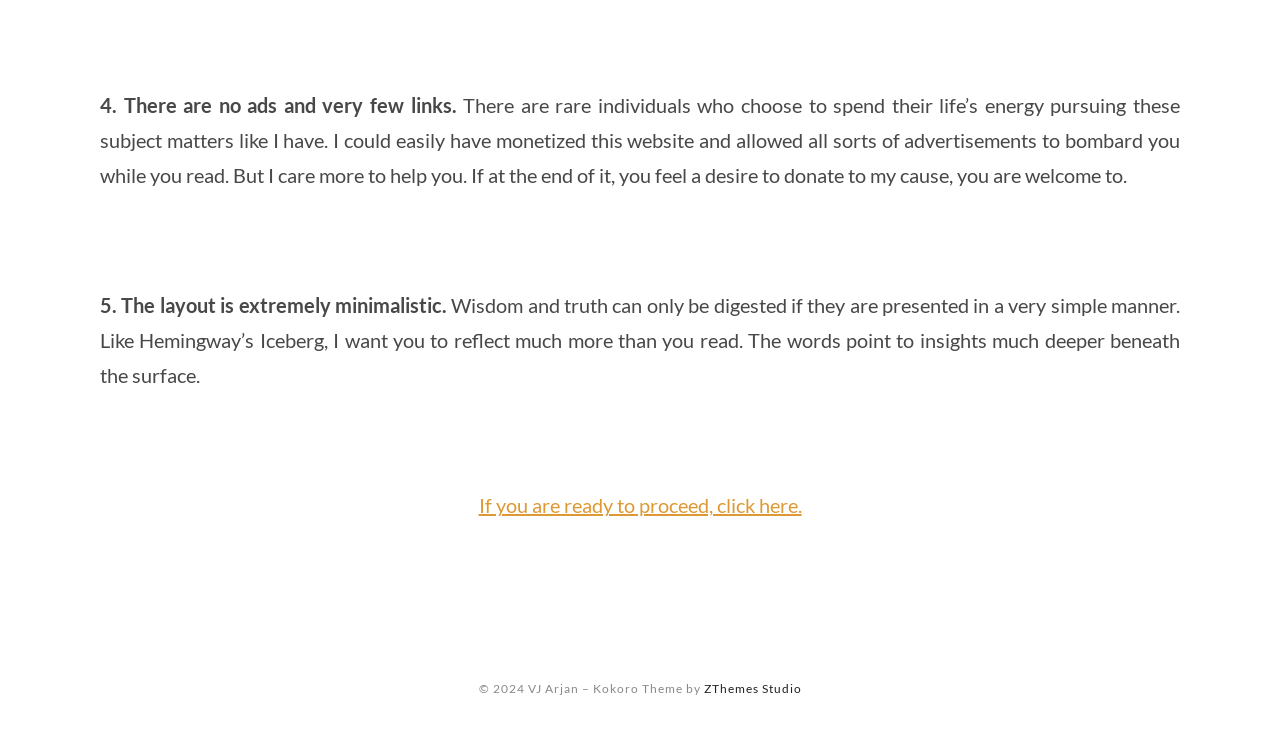Please provide a comprehensive answer to the question below using the information from the image: What is the author's priority?

The author mentions that they could have monetized the website with ads, but instead chose not to, indicating that their priority is to help readers rather than make a profit.